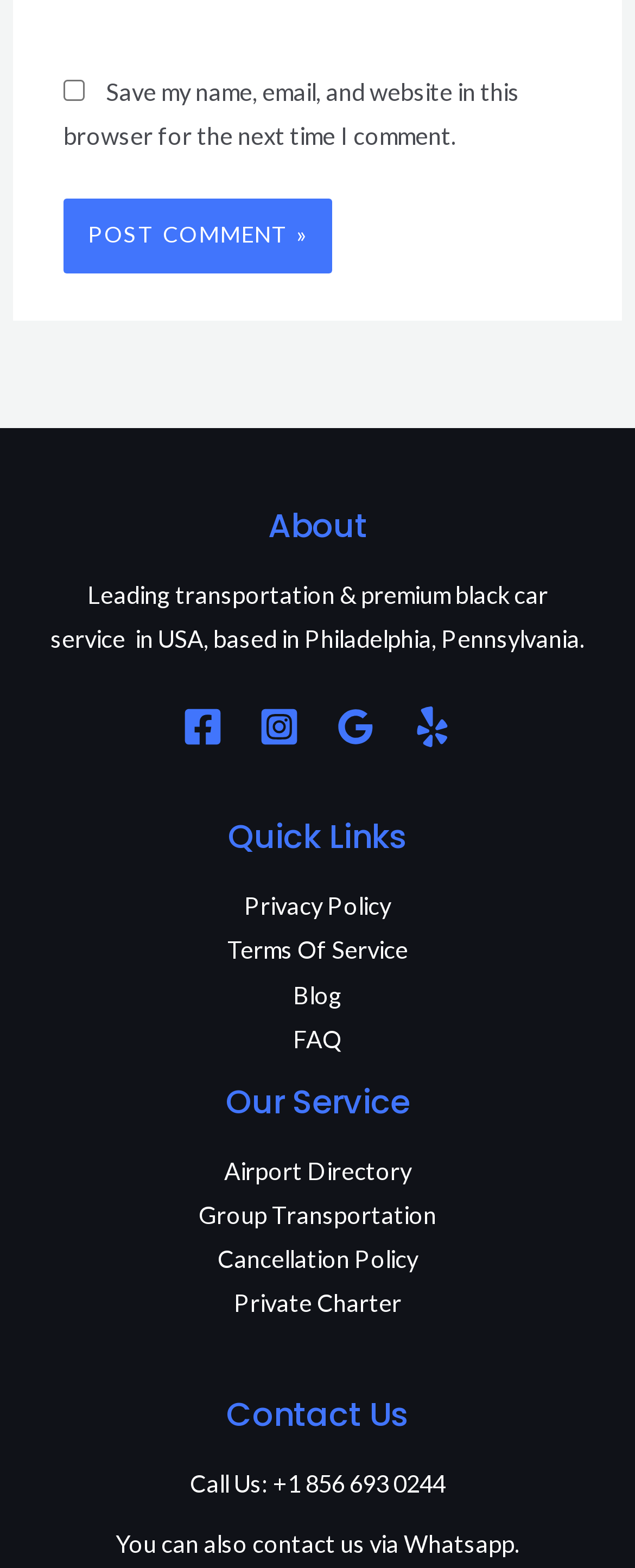Pinpoint the bounding box coordinates of the area that should be clicked to complete the following instruction: "Contact us via phone". The coordinates must be given as four float numbers between 0 and 1, i.e., [left, top, right, bottom].

[0.299, 0.938, 0.701, 0.955]